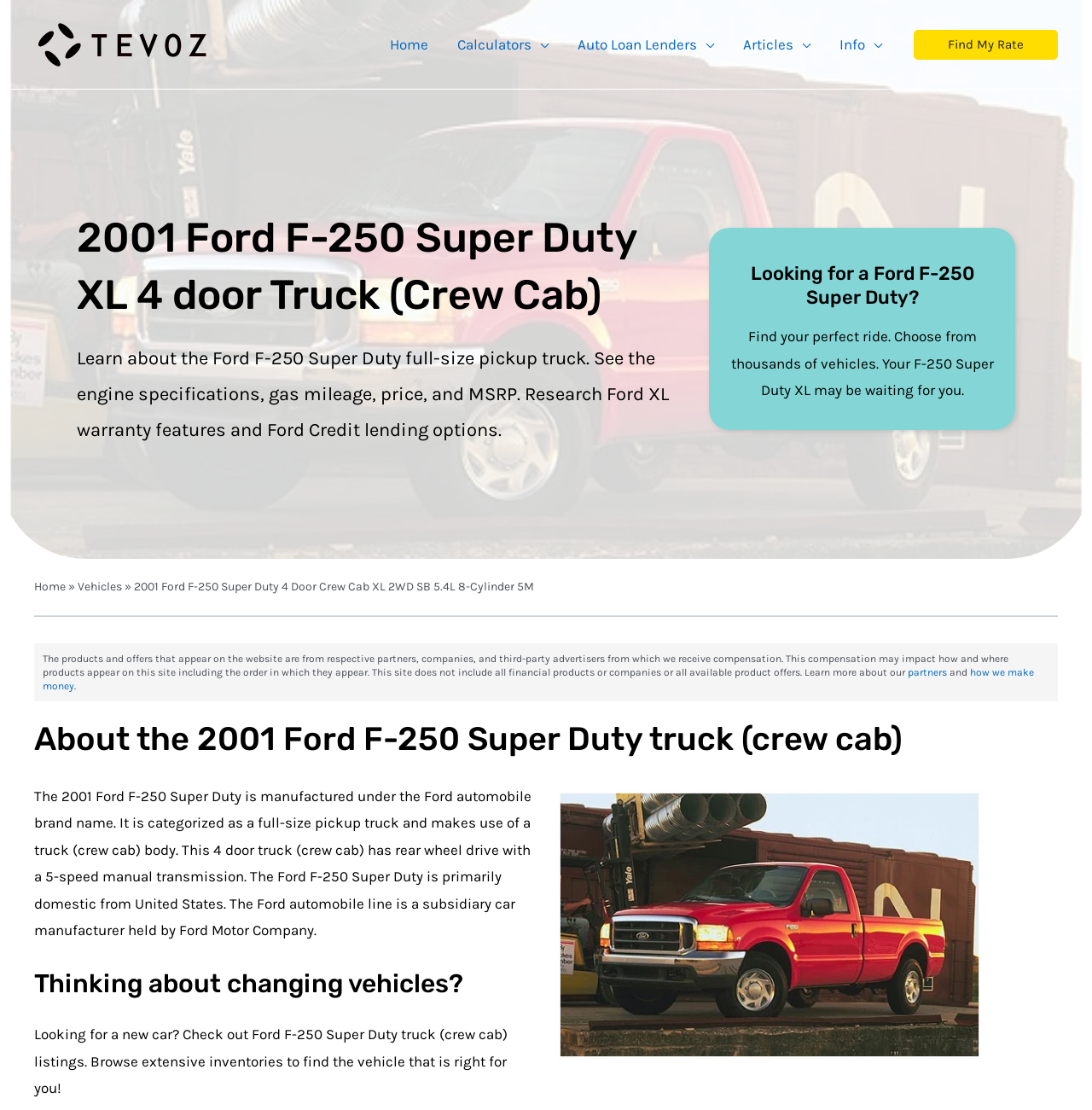What is the purpose of the 'Find My Rate' link?
Based on the image, answer the question with a single word or brief phrase.

To find a rate for a vehicle